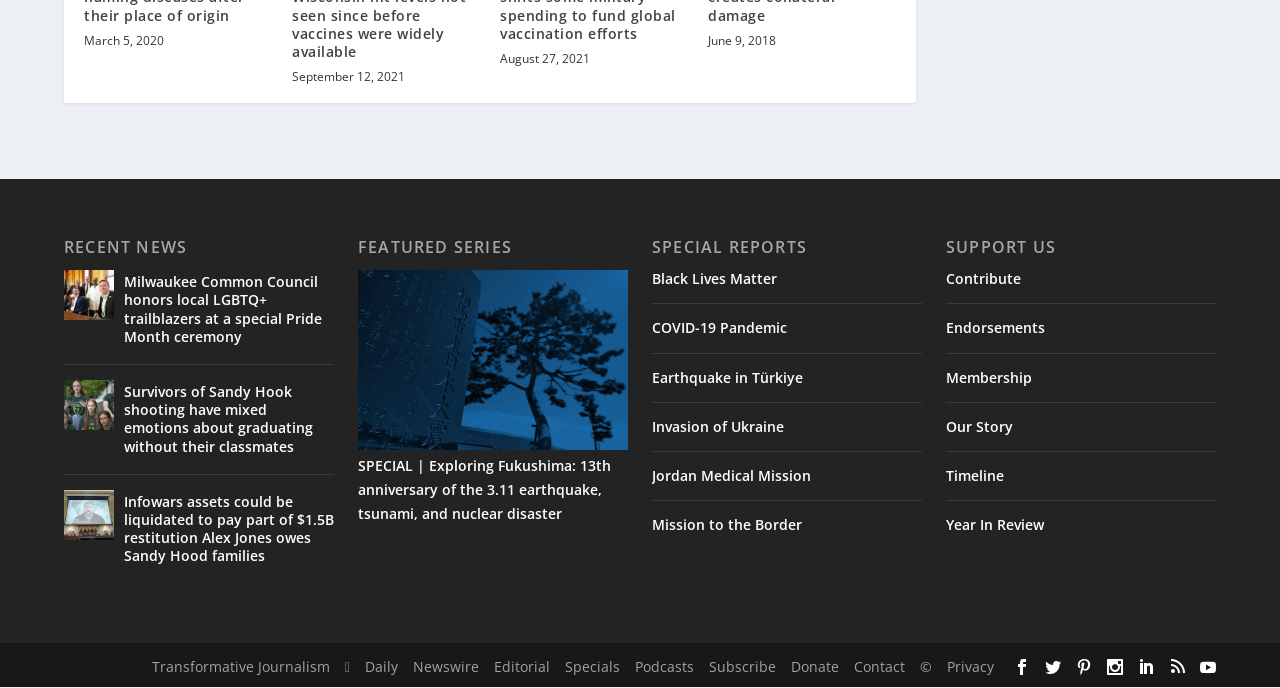What is the date of the first news article?
Answer the question in as much detail as possible.

I found the date by looking at the topmost StaticText element with the content 'March 5, 2020'.